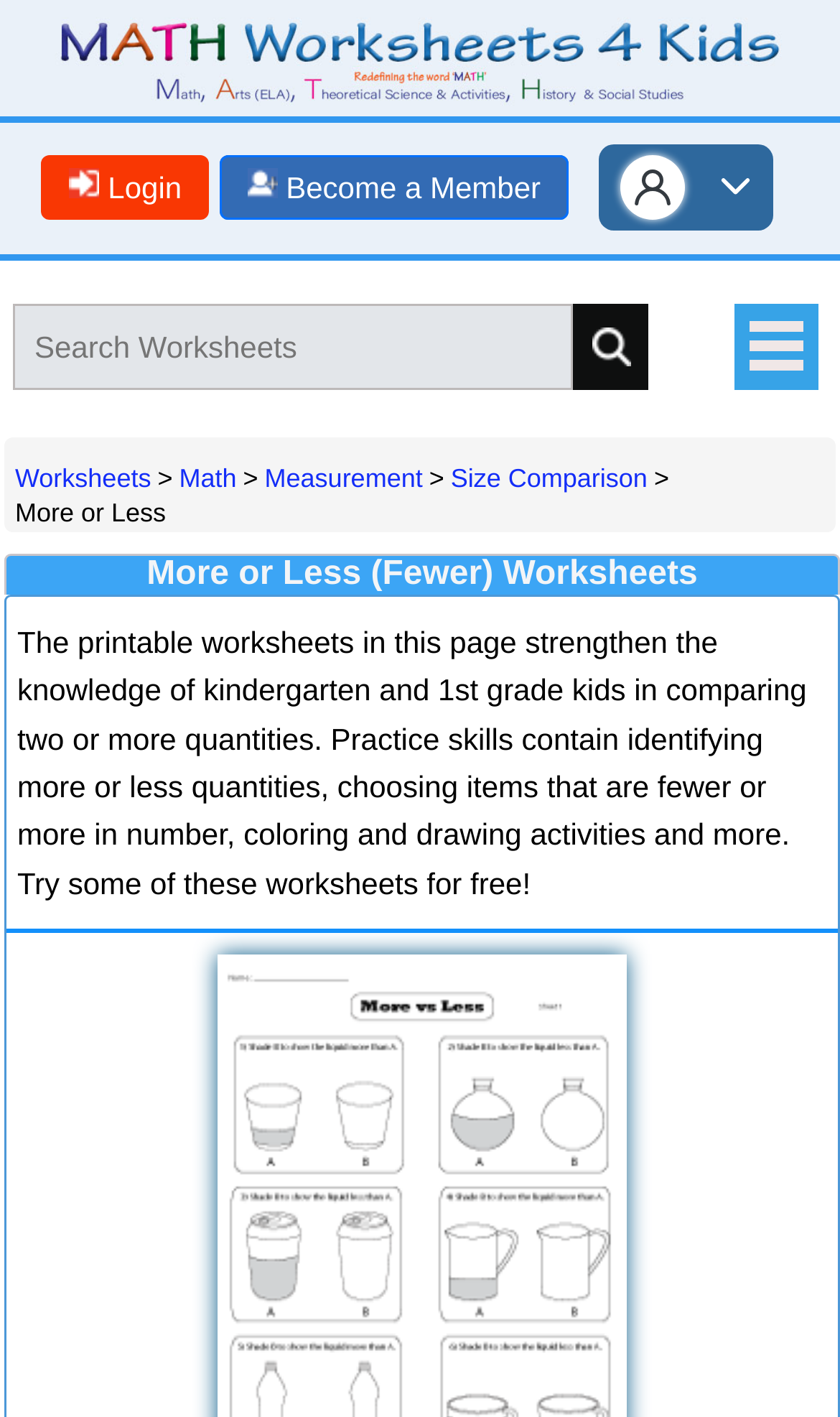Can you locate the main headline on this webpage and provide its text content?

More or Less (Fewer) Worksheets